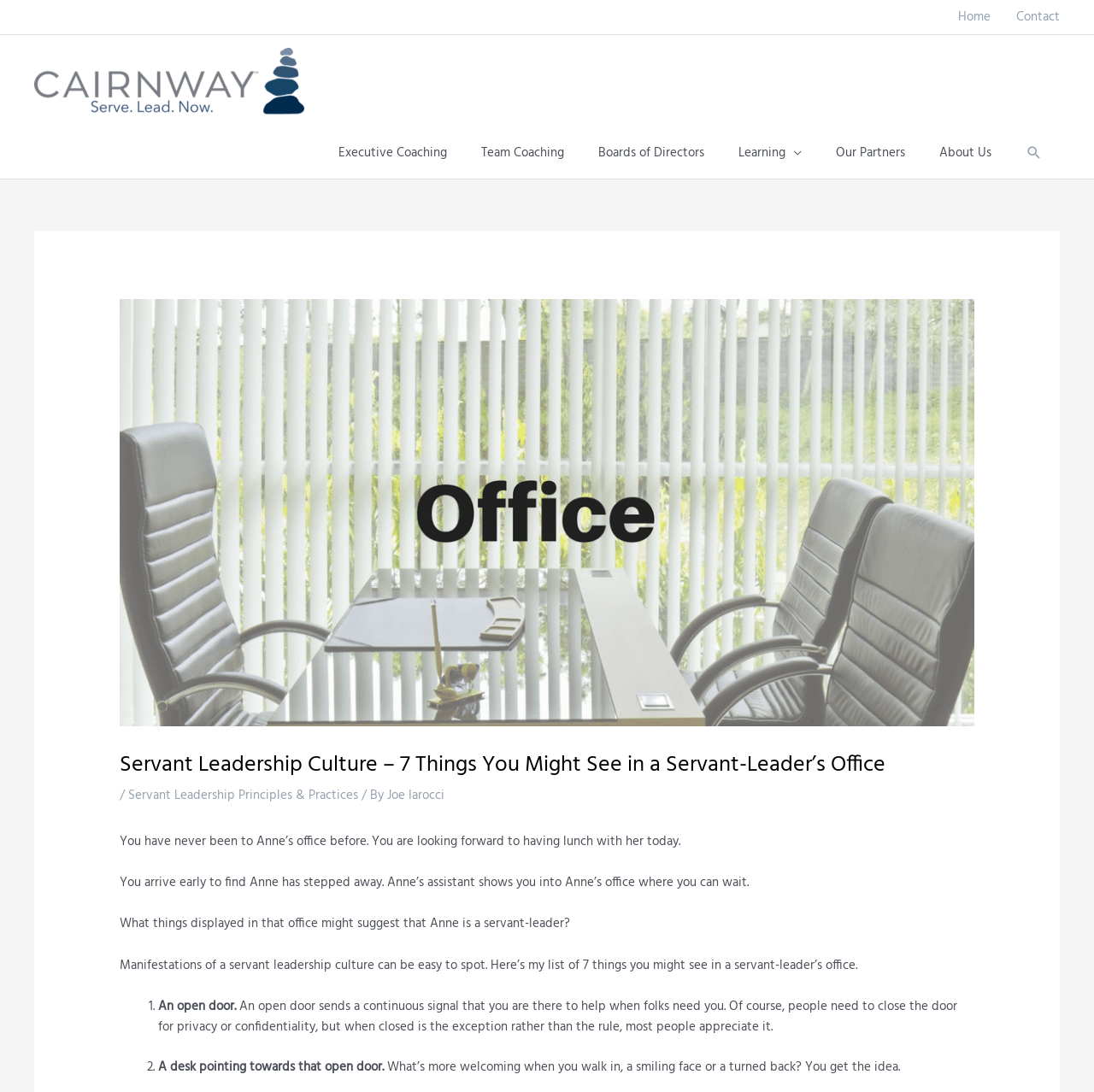Generate a comprehensive description of the contents of the webpage.

The webpage appears to be a blog post or article about servant leadership culture. At the top, there are three links: "Home", "Contact", and "Cairnway Coaching", which is accompanied by an image of the same name. Below these links, there is a navigation menu with several options, including "Executive Coaching", "Team Coaching", "Boards of Directors", and more.

The main content of the page is divided into sections. At the top, there is a header image of a servant leadership workplace or office. Below the image, there is a heading that reads "Servant Leadership Culture – 7 Things You Might See in a Servant-Leader’s Office". The author's name, "Joe Iarocci", is mentioned, along with a link to "Servant Leadership Principles & Practices".

The article begins with a scenario where the reader is waiting in Anne's office, and the author asks what things in the office might suggest that Anne is a servant-leader. The author then presents a list of 7 things that might be seen in a servant-leader's office. Each item on the list is numbered and accompanied by a brief description. The first item is "An open door", which is described as sending a signal that the leader is available to help. The second item is "A desk pointing towards that open door", which is seen as a welcoming gesture.